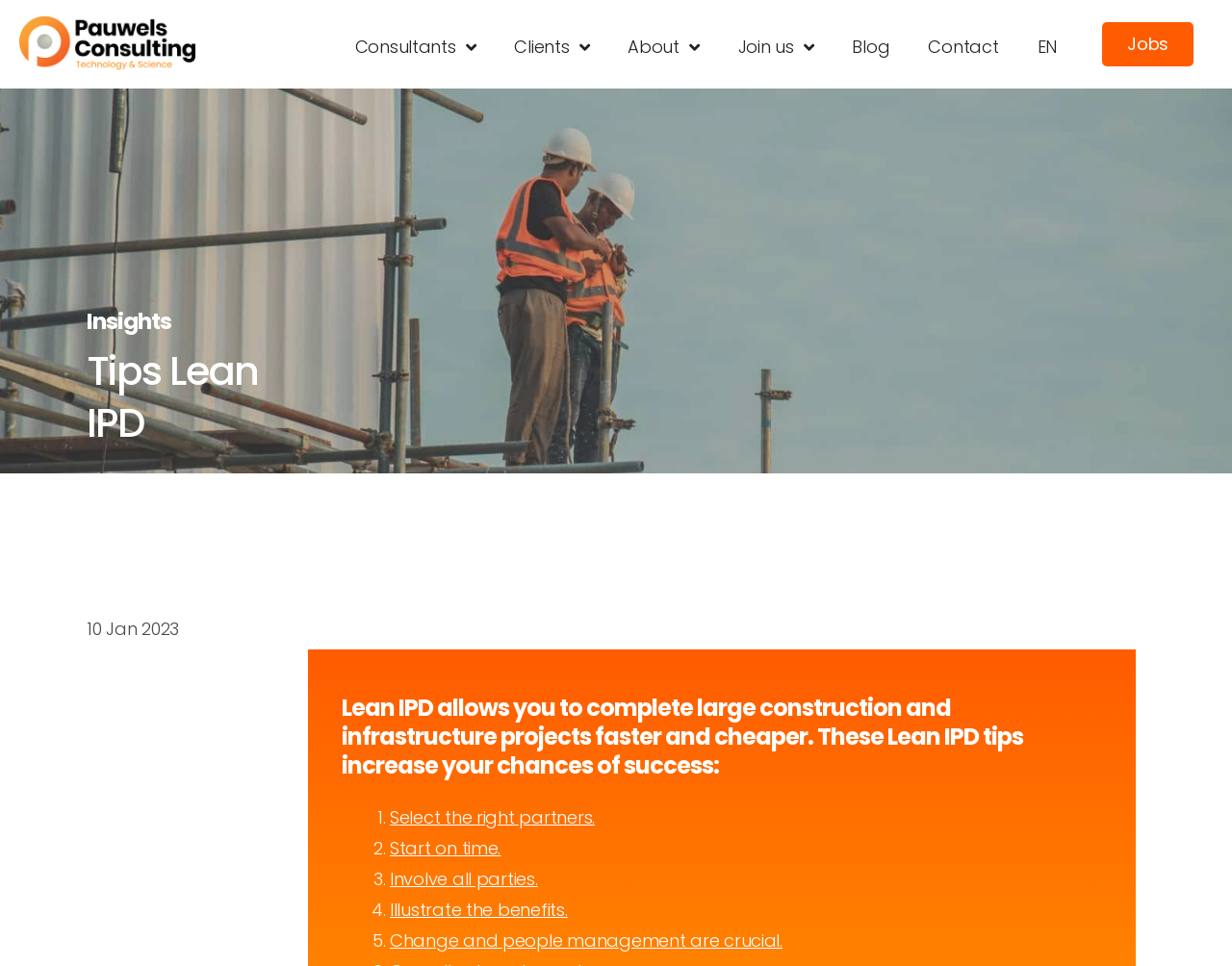What is the date mentioned on the webpage?
Respond to the question with a single word or phrase according to the image.

10 Jan 2023